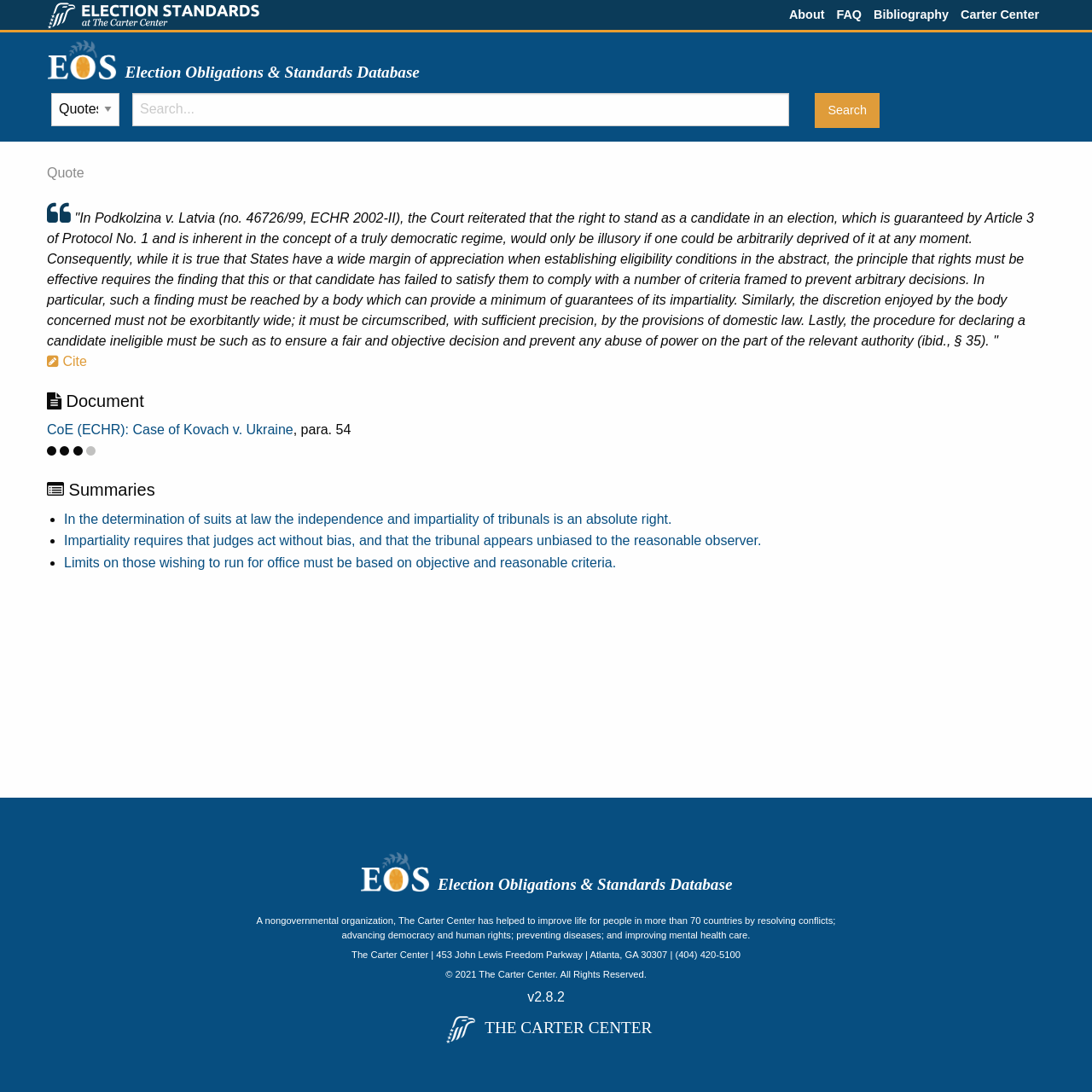Locate the bounding box coordinates of the area to click to fulfill this instruction: "Search for election standards". The bounding box should be presented as four float numbers between 0 and 1, in the order [left, top, right, bottom].

[0.121, 0.085, 0.723, 0.115]